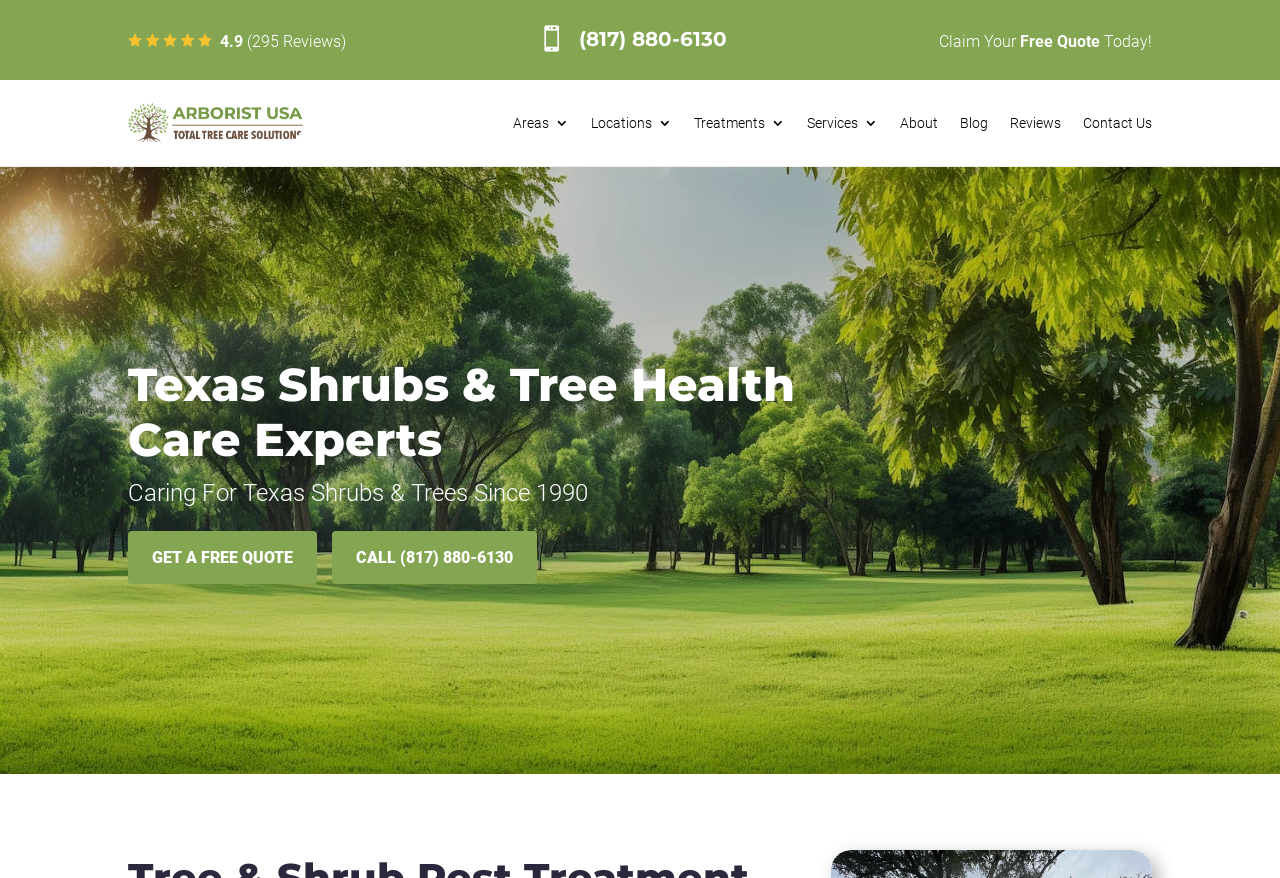Locate the bounding box of the UI element described by: "alt="Arborist USA Logo"" in the given webpage screenshot.

[0.1, 0.117, 0.237, 0.163]